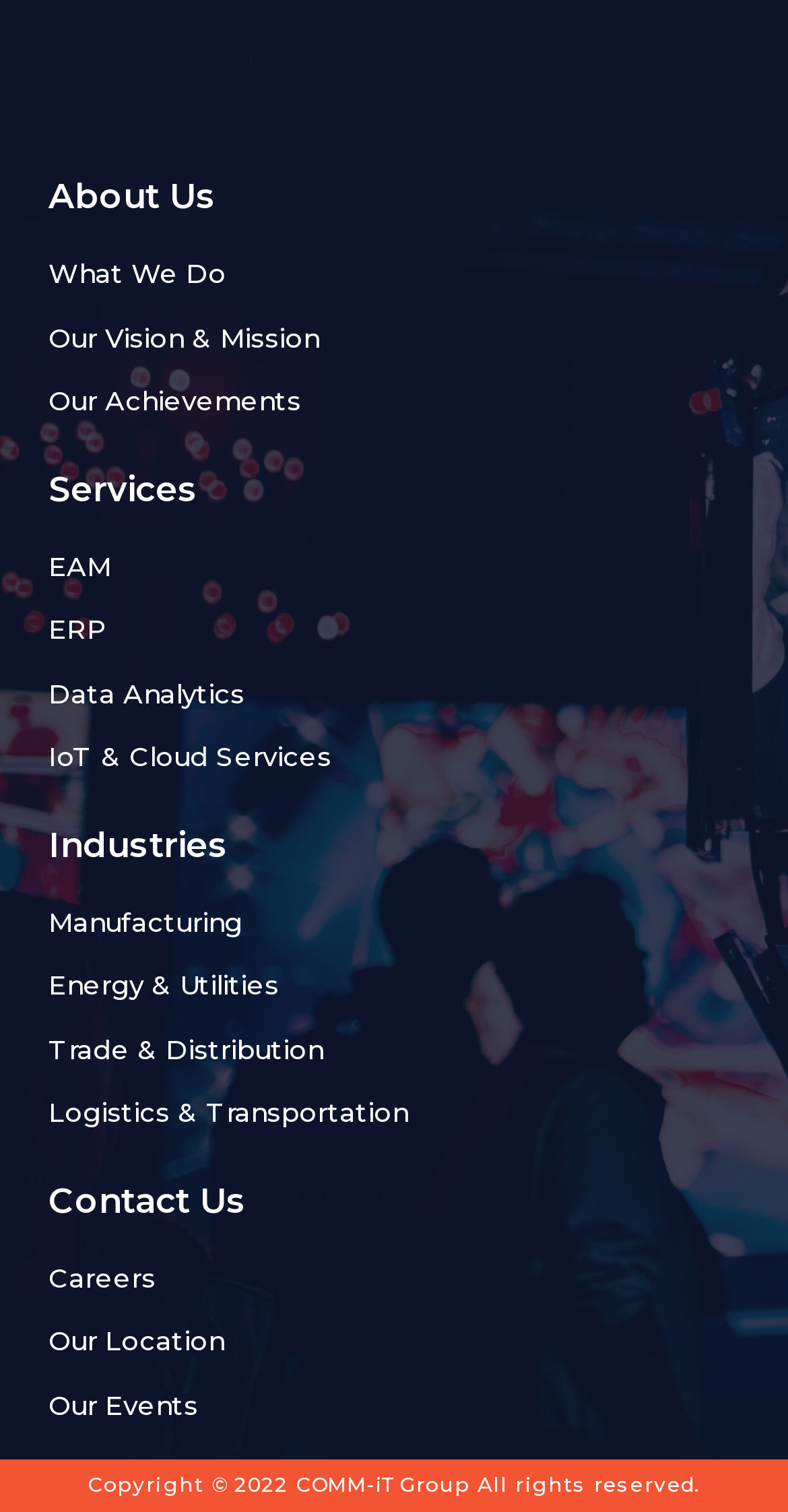Using the element description: "IoT & Cloud Services", determine the bounding box coordinates. The coordinates should be in the format [left, top, right, bottom], with values between 0 and 1.

[0.062, 0.488, 1.0, 0.514]